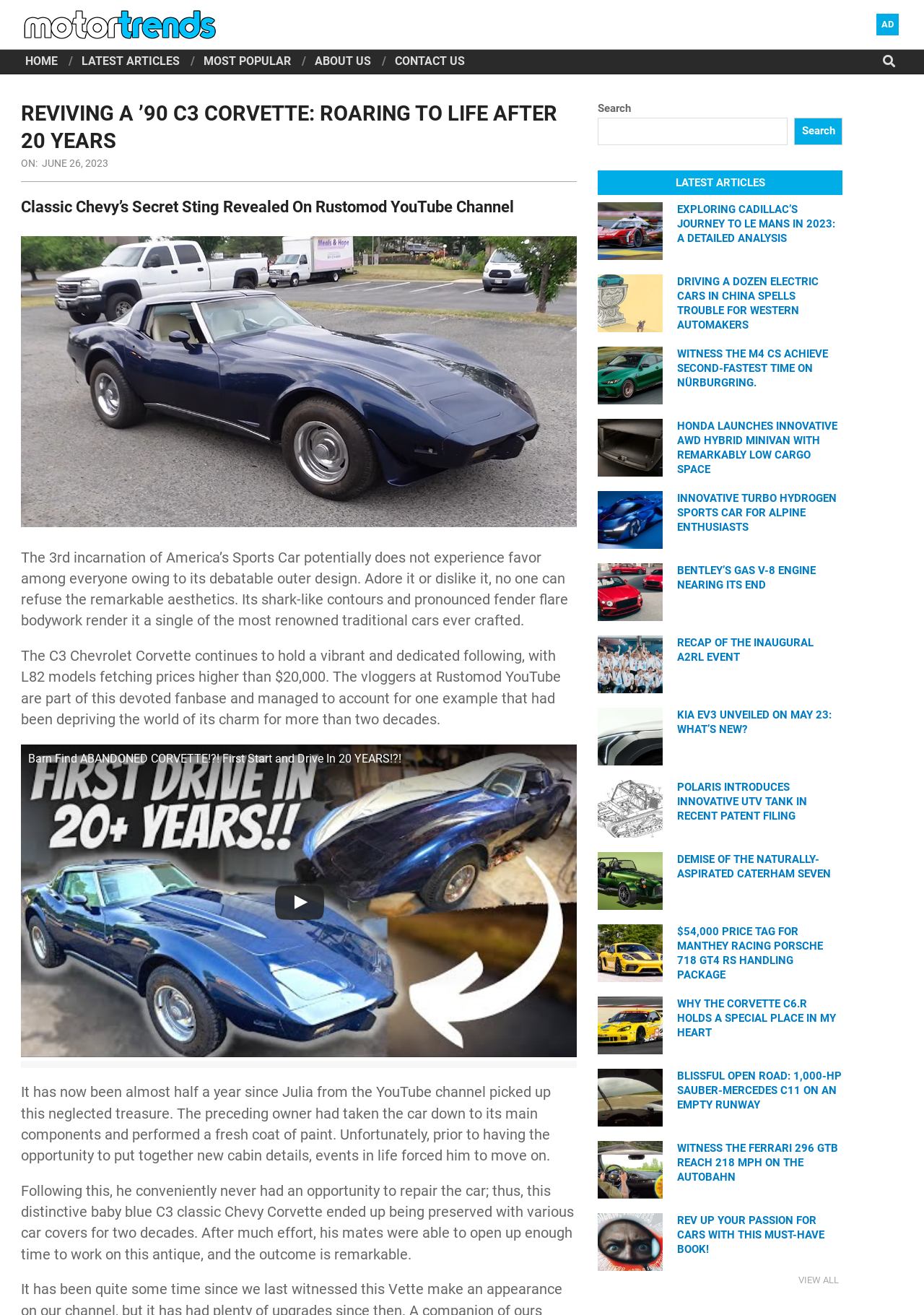Find the bounding box coordinates for the area you need to click to carry out the instruction: "Read the latest article". The coordinates should be four float numbers between 0 and 1, indicated as [left, top, right, bottom].

[0.647, 0.154, 0.717, 0.203]